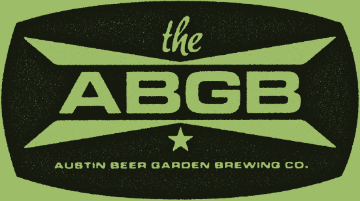Answer the question in a single word or phrase:
What is the font style of the logo?

Stylized